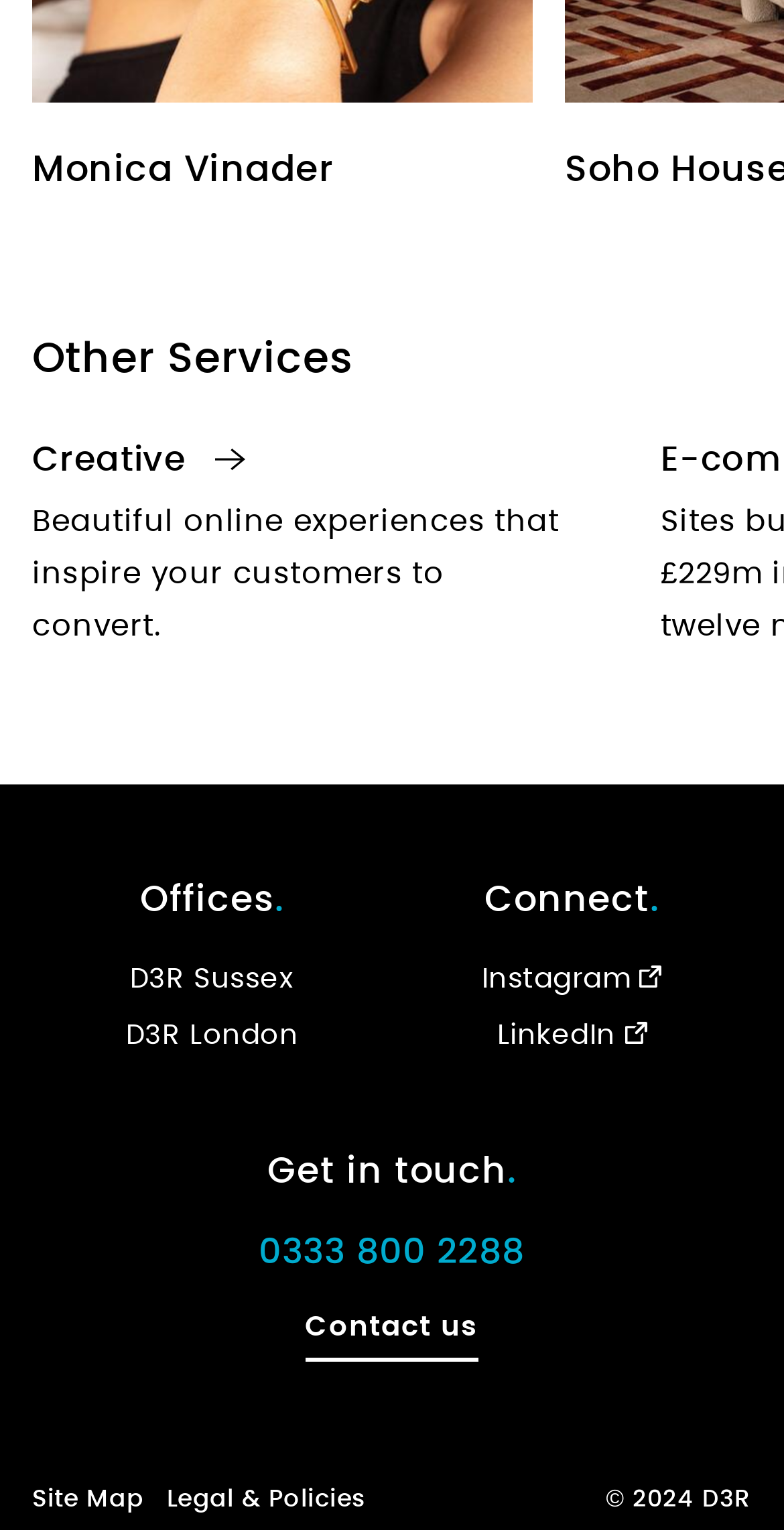Identify the bounding box coordinates for the UI element described as follows: "0333 800 2288". Ensure the coordinates are four float numbers between 0 and 1, formatted as [left, top, right, bottom].

[0.33, 0.806, 0.67, 0.83]